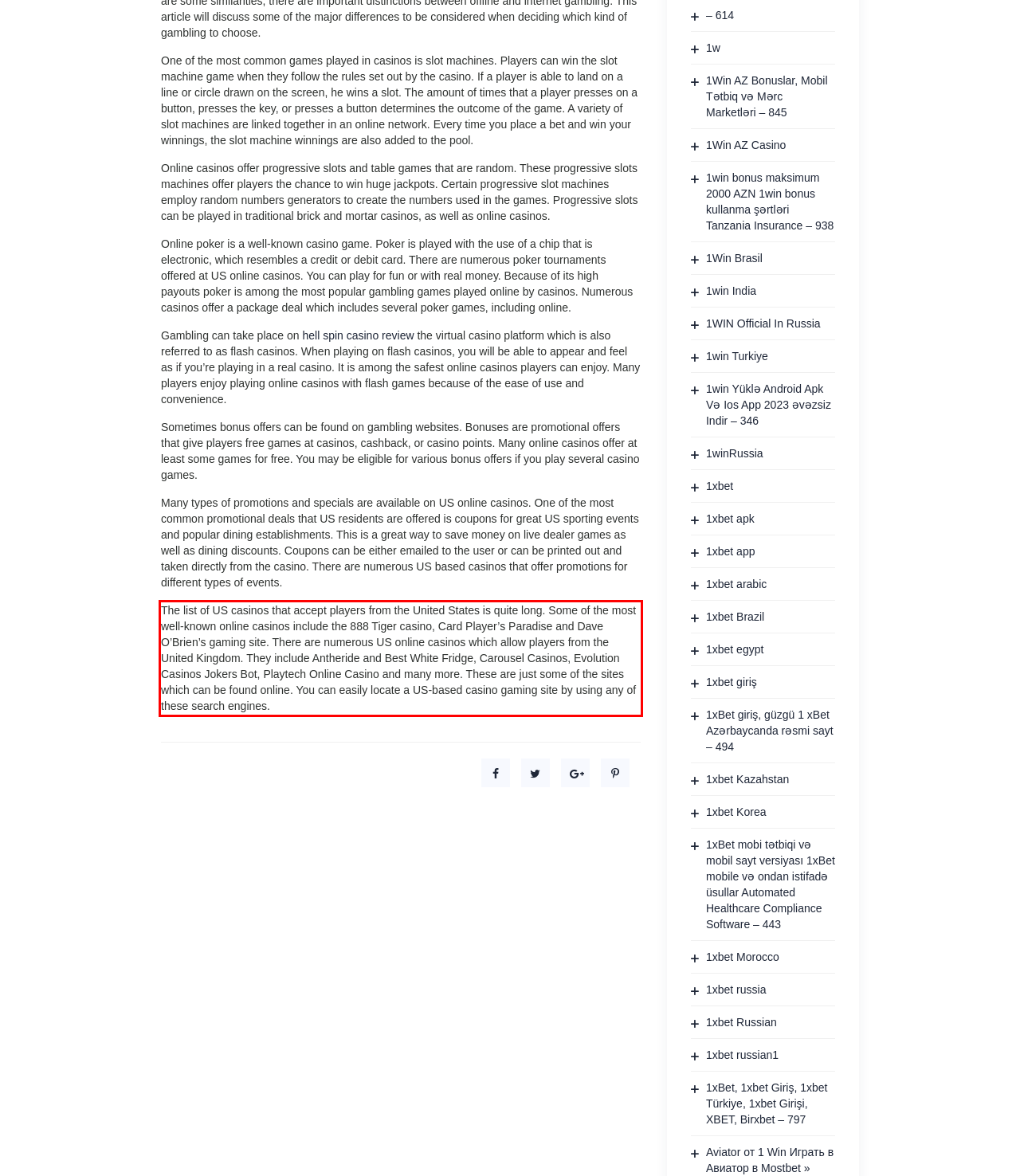Given the screenshot of a webpage, identify the red rectangle bounding box and recognize the text content inside it, generating the extracted text.

The list of US casinos that accept players from the United States is quite long. Some of the most well-known online casinos include the 888 Tiger casino, Card Player’s Paradise and Dave O’Brien’s gaming site. There are numerous US online casinos which allow players from the United Kingdom. They include Antheride and Best White Fridge, Carousel Casinos, Evolution Casinos Jokers Bot, Playtech Online Casino and many more. These are just some of the sites which can be found online. You can easily locate a US-based casino gaming site by using any of these search engines.